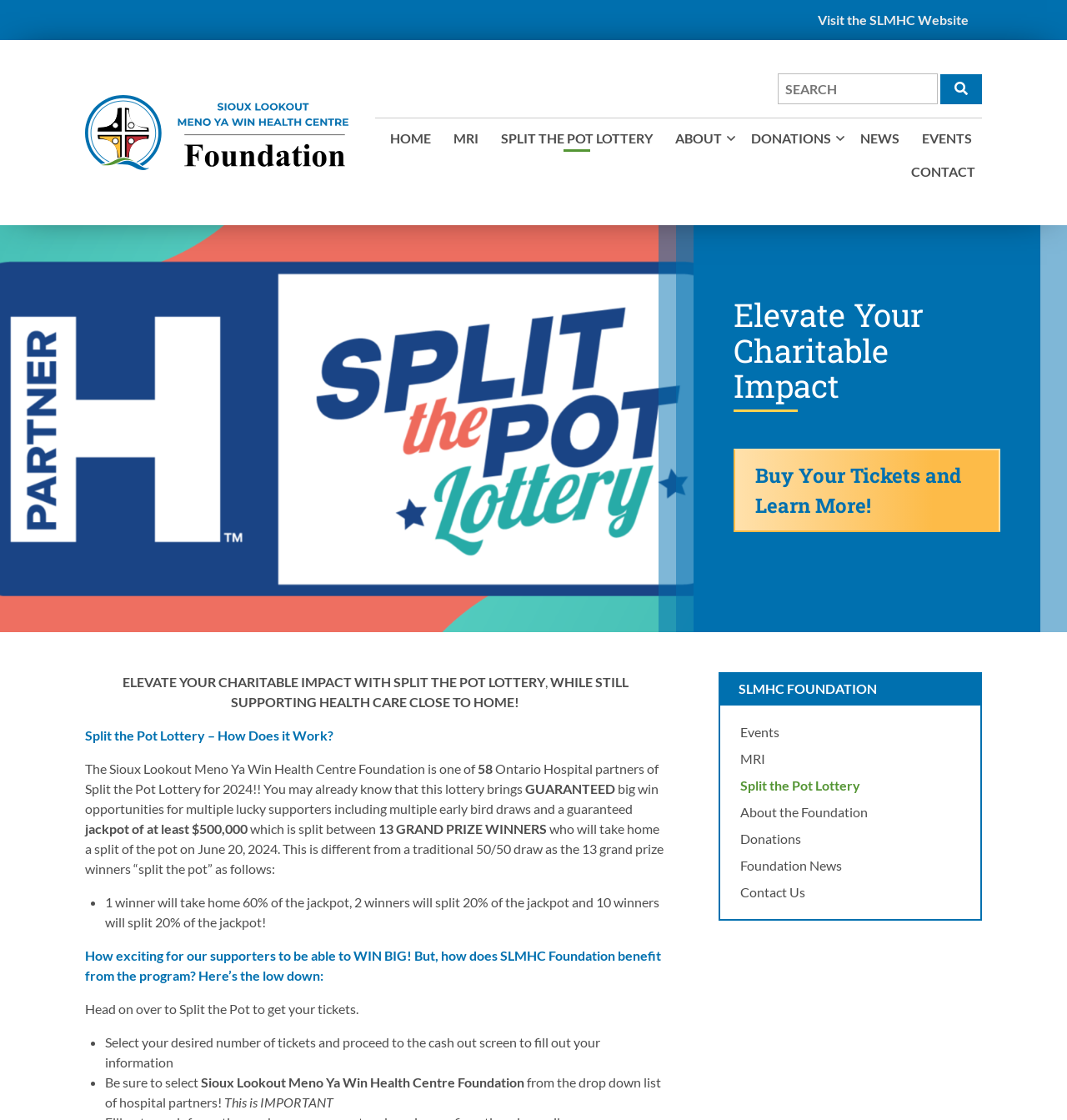Please identify and generate the text content of the webpage's main heading.

Elevate Your
Charitable Impact